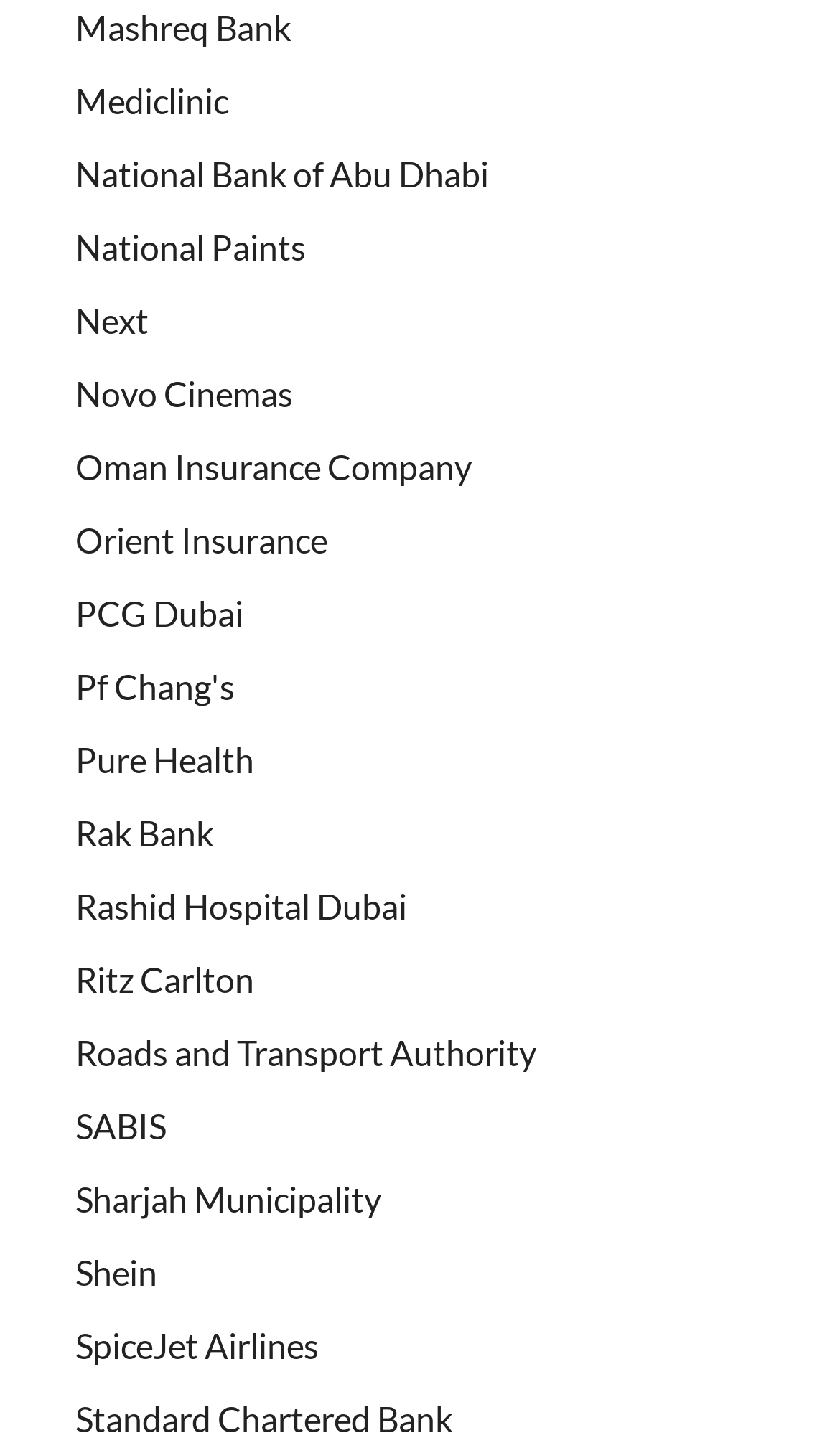How many companies are listed?
Based on the image, respond with a single word or phrase.

22